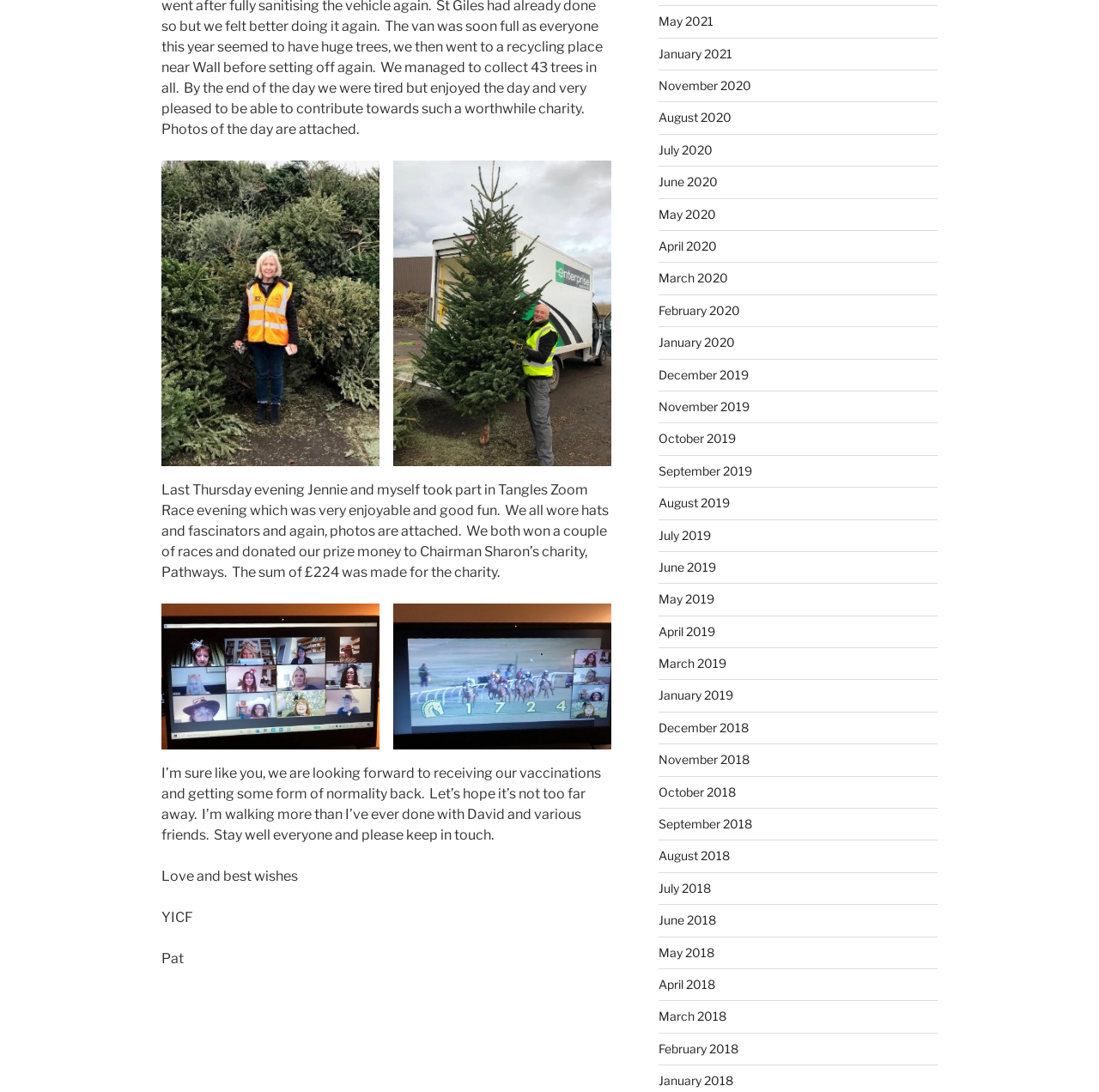Using the information from the screenshot, answer the following question thoroughly:
How much money was made for the charity?

According to the text, Jennie and the author won a couple of races and donated their prize money to Chairman Sharon's charity, Pathways, and the sum of £224 was made for the charity.